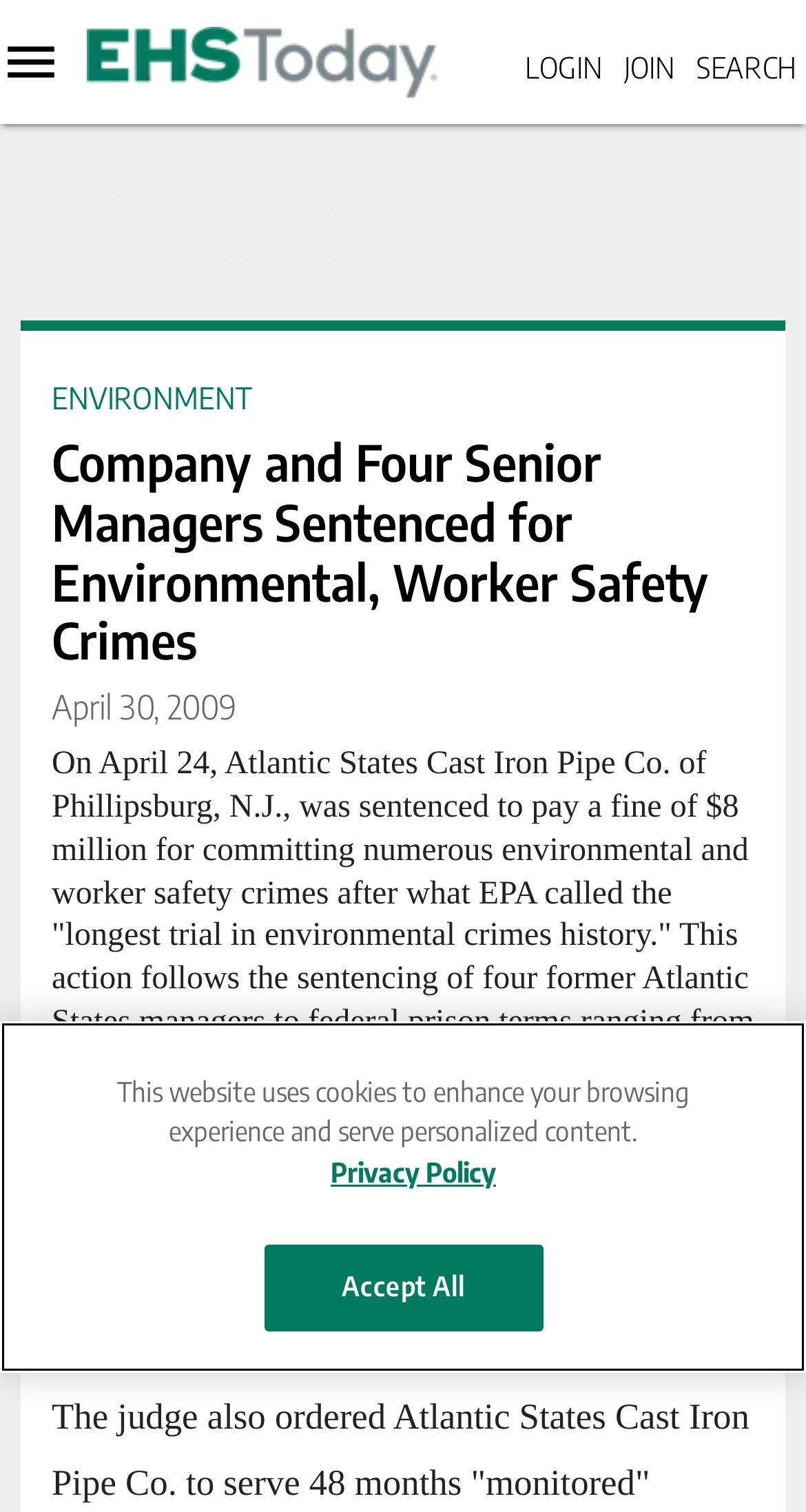Identify the bounding box coordinates necessary to click and complete the given instruction: "Click on the 'Environment' link".

[0.0, 0.179, 0.082, 0.226]